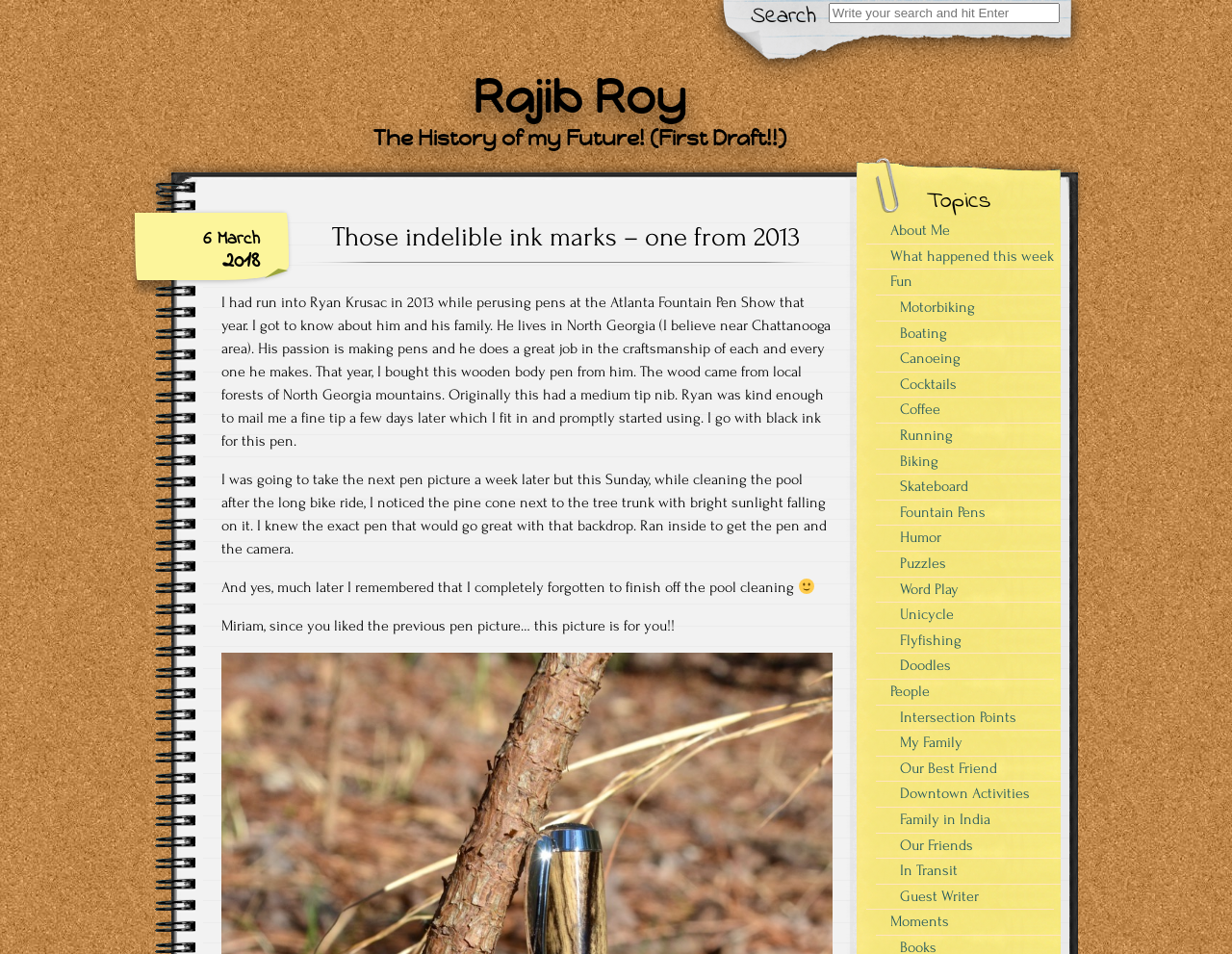Find the bounding box coordinates of the clickable element required to execute the following instruction: "Visit the About Me page". Provide the coordinates as four float numbers between 0 and 1, i.e., [left, top, right, bottom].

[0.703, 0.228, 0.855, 0.255]